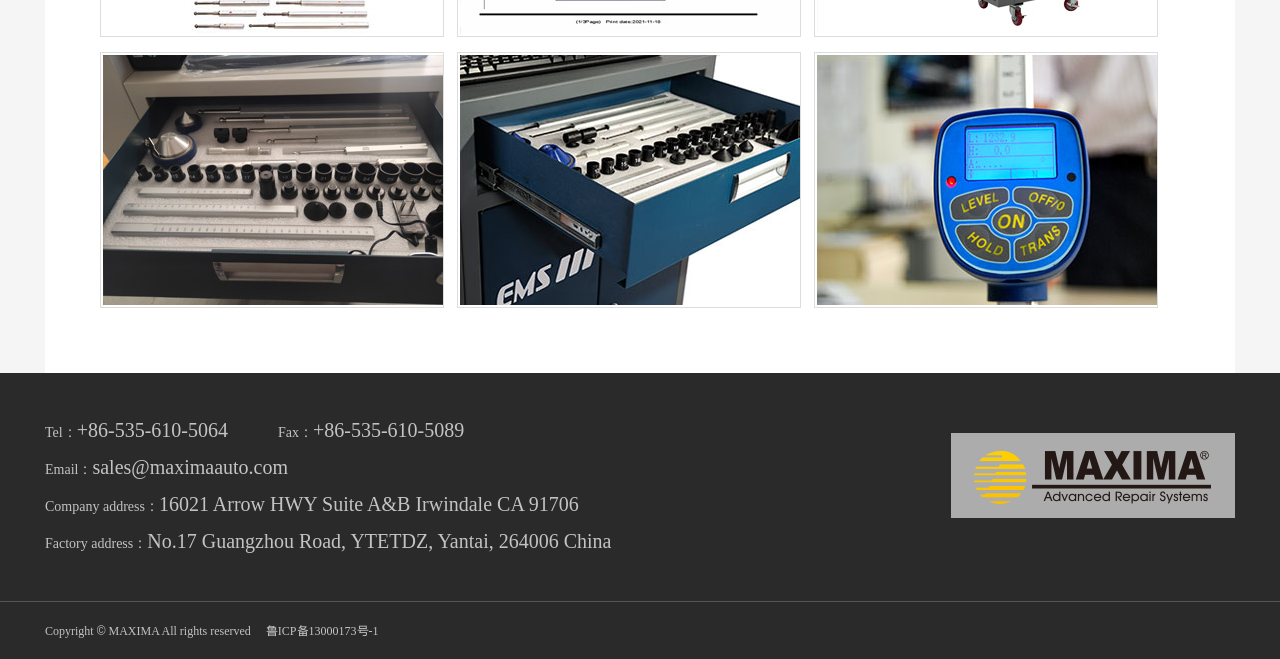Answer this question using a single word or a brief phrase:
What is the company's phone number?

+86-535-610-5064